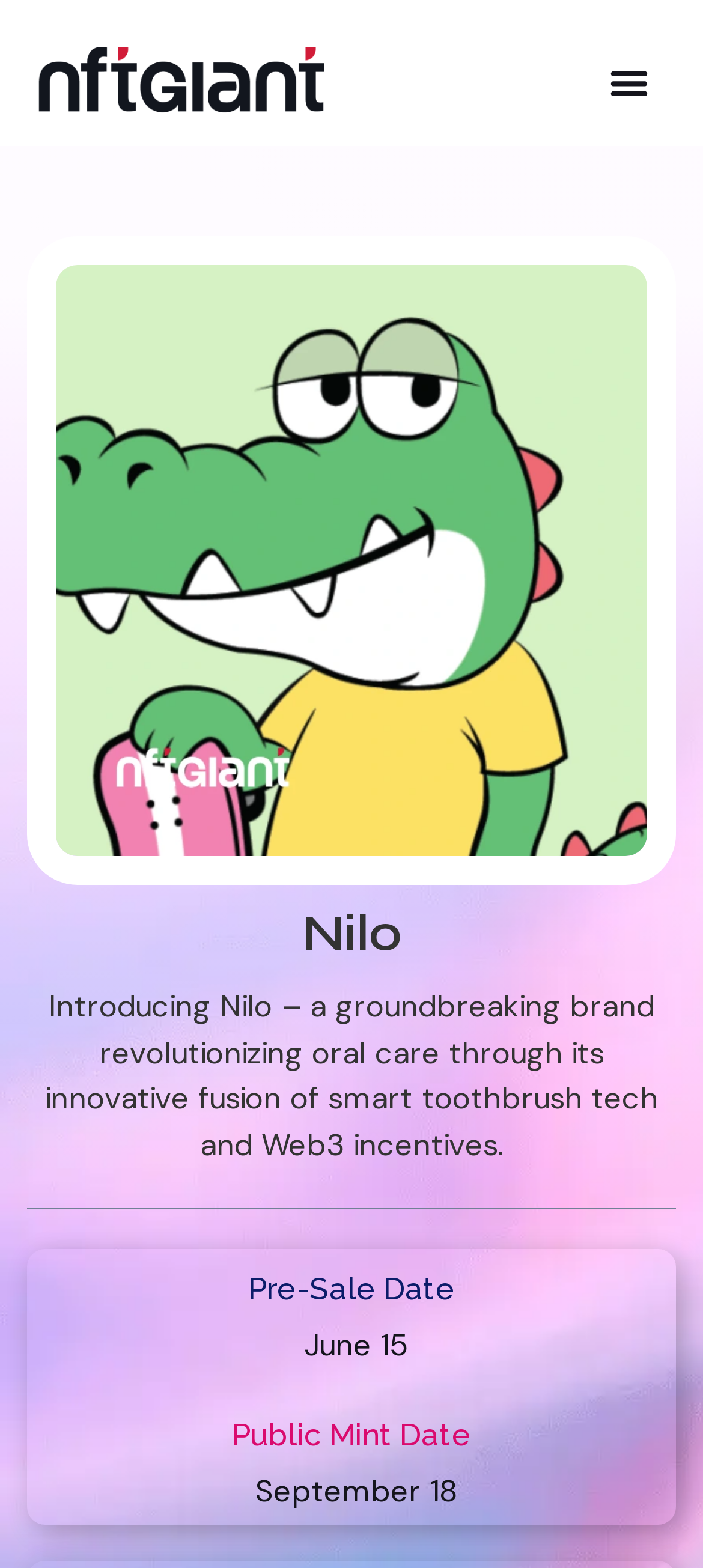What is the name of the brand?
Using the image, elaborate on the answer with as much detail as possible.

The name of the brand is 'Nilo', which is mentioned in the heading and image elements on the webpage.